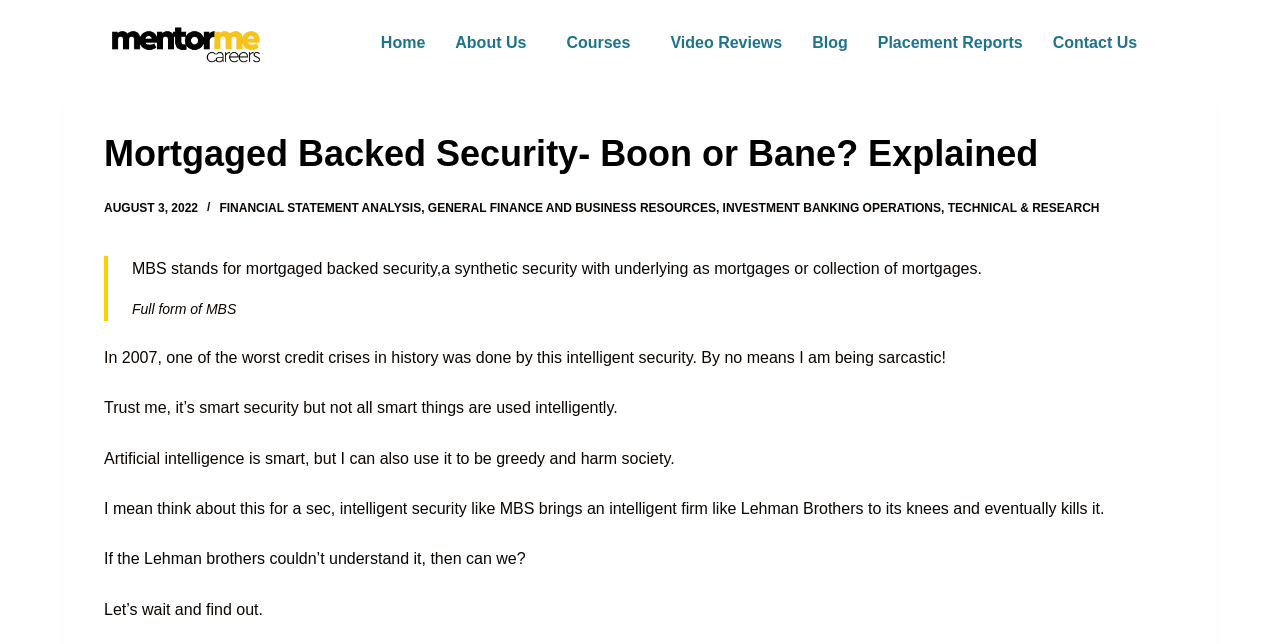Please examine the image and answer the question with a detailed explanation:
What is the author's tone in the article?

The author's tone in the article is sarcastic, as evident from the sentence 'Trust me, it’s smart security but not all smart things are used intelligently.' The author is being ironic and critical of the use of intelligent securities like MBS.